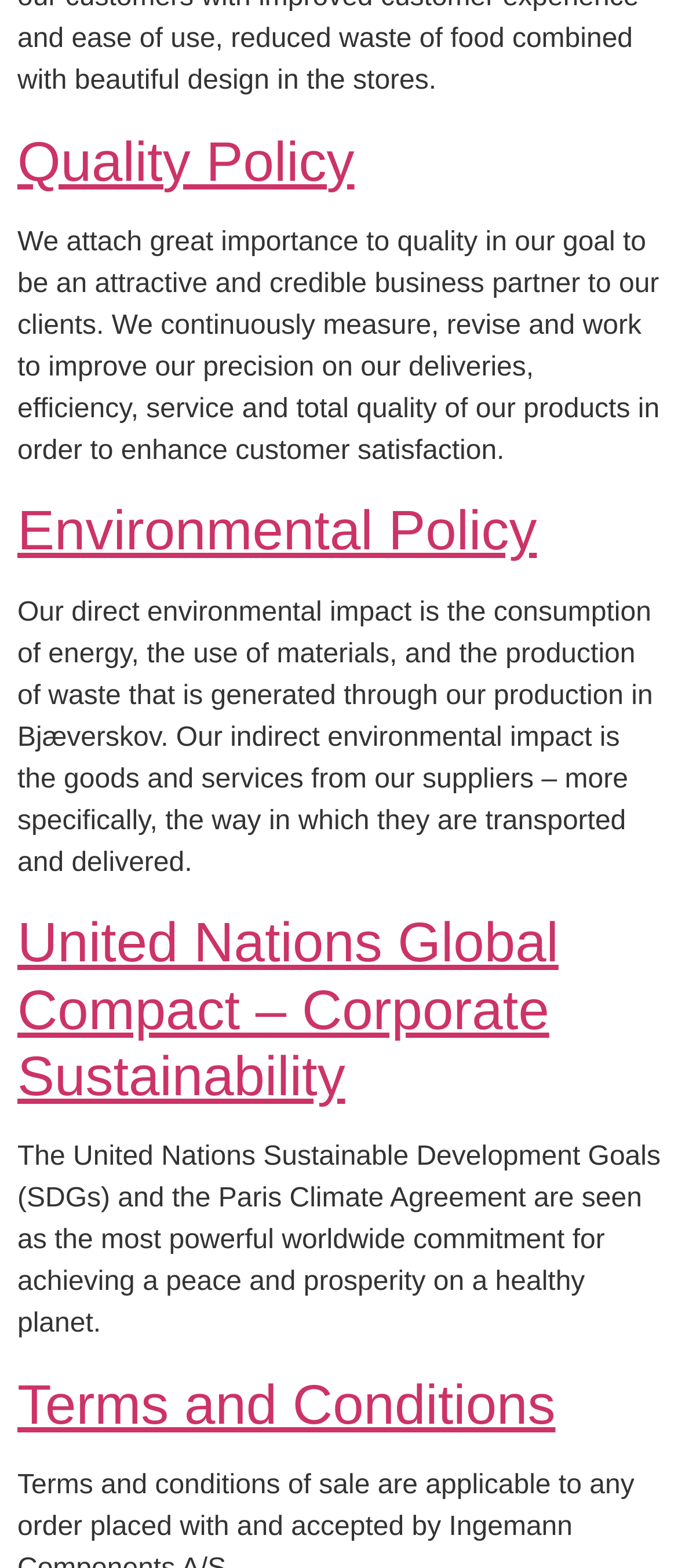What is the last section on the webpage?
Examine the image and give a concise answer in one word or a short phrase.

Terms and Conditions